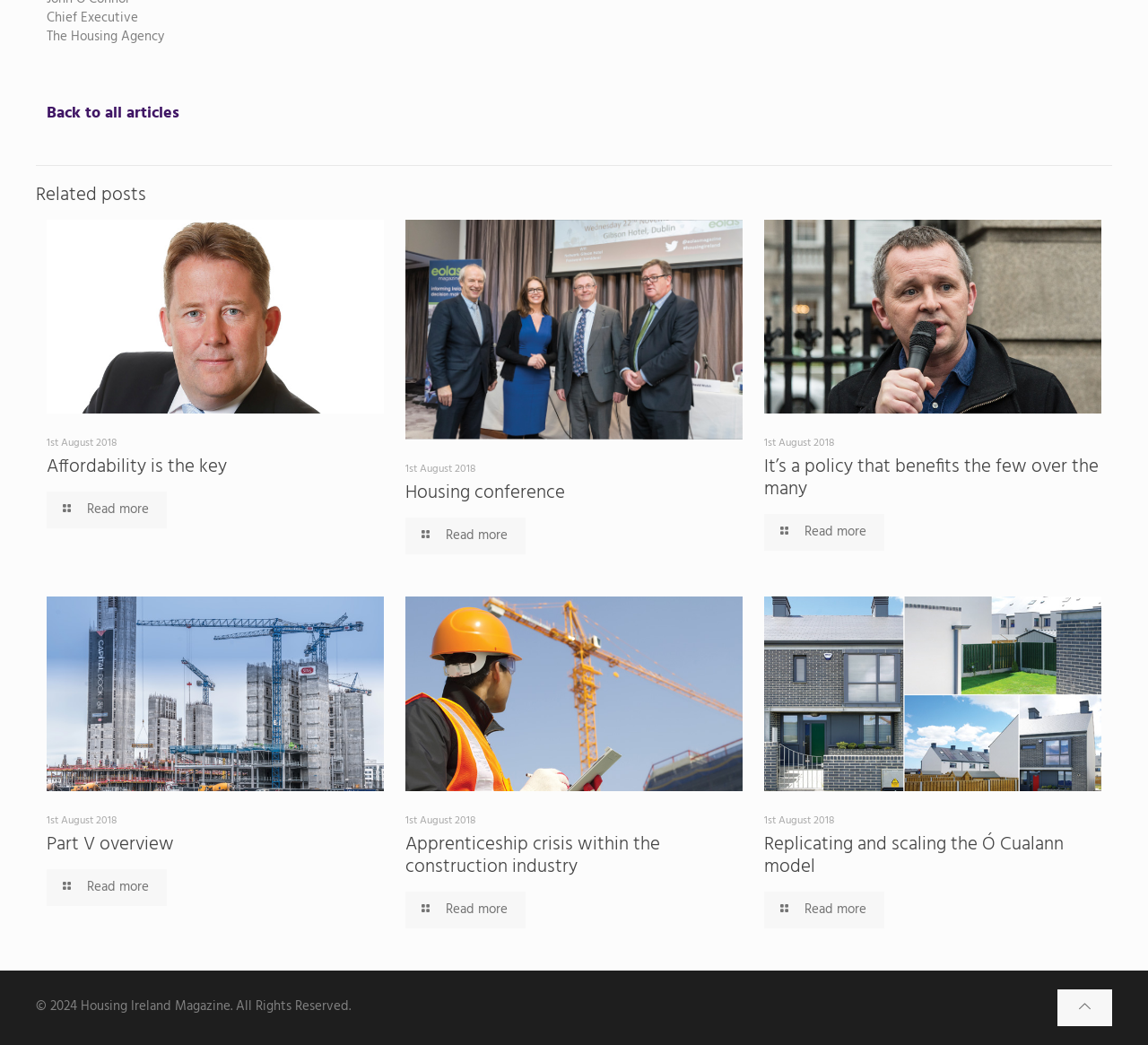Locate the bounding box coordinates of the element you need to click to accomplish the task described by this instruction: "Read more about It’s a policy that benefits the few over the many".

[0.666, 0.492, 0.77, 0.527]